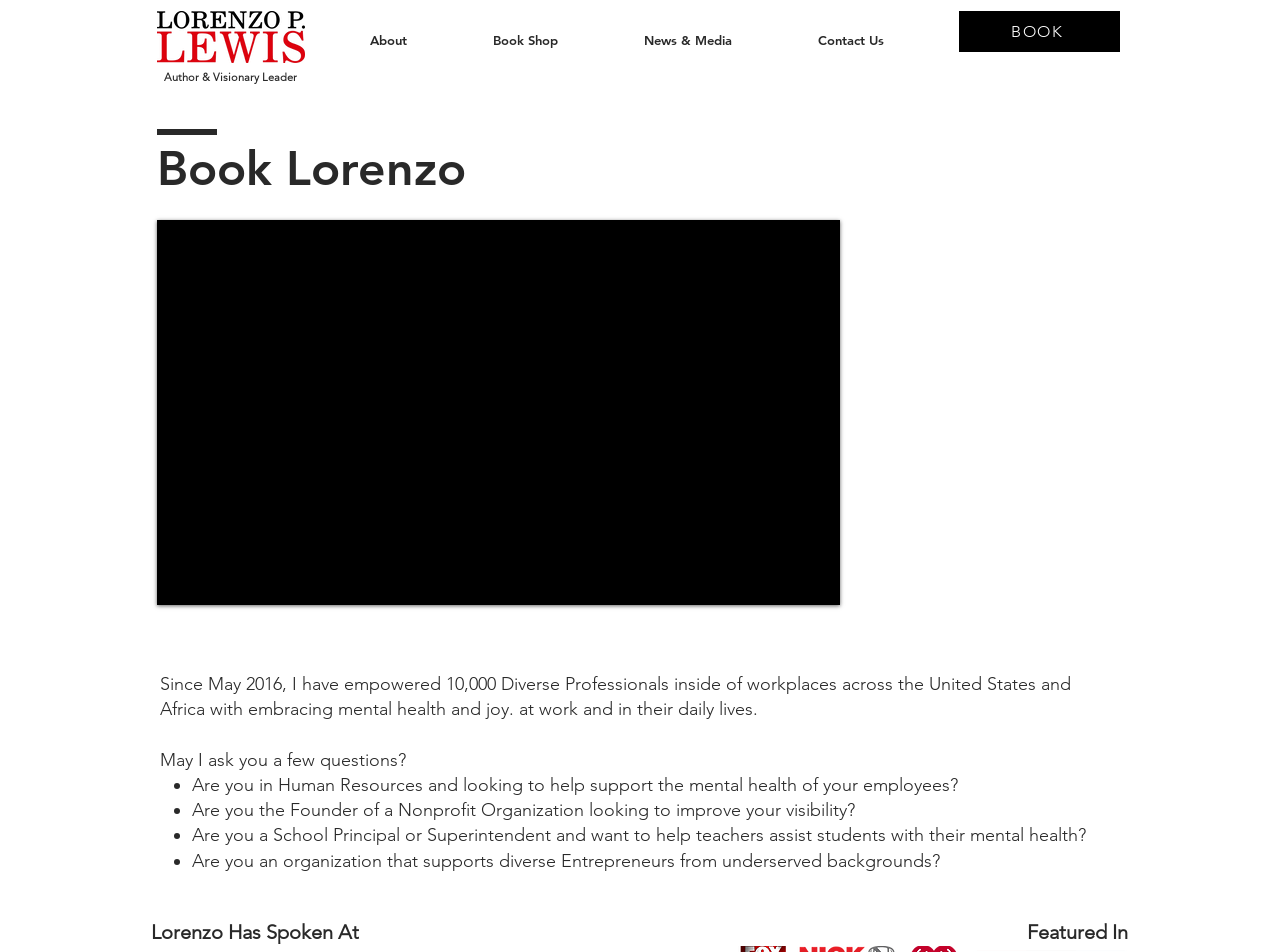Provide a brief response to the question using a single word or phrase: 
What is the profession of Lorenzo P. Lewis?

Author & Visionary Leader